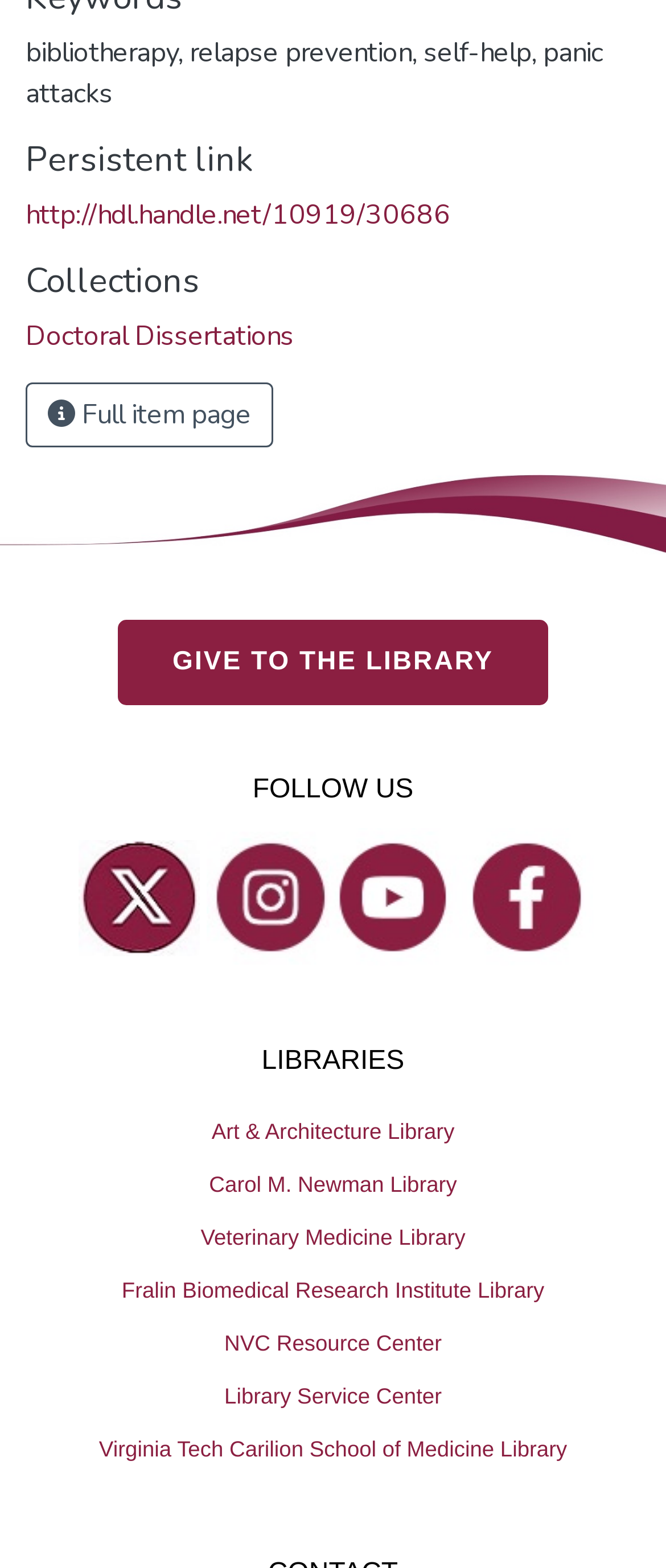Examine the screenshot and answer the question in as much detail as possible: What is the name of the library with a biomedical research institute?

I found the answer by looking at the list of libraries under the 'LIBRARIES' heading. The library with a biomedical research institute is the 'Fralin Biomedical Research Institute Library'.